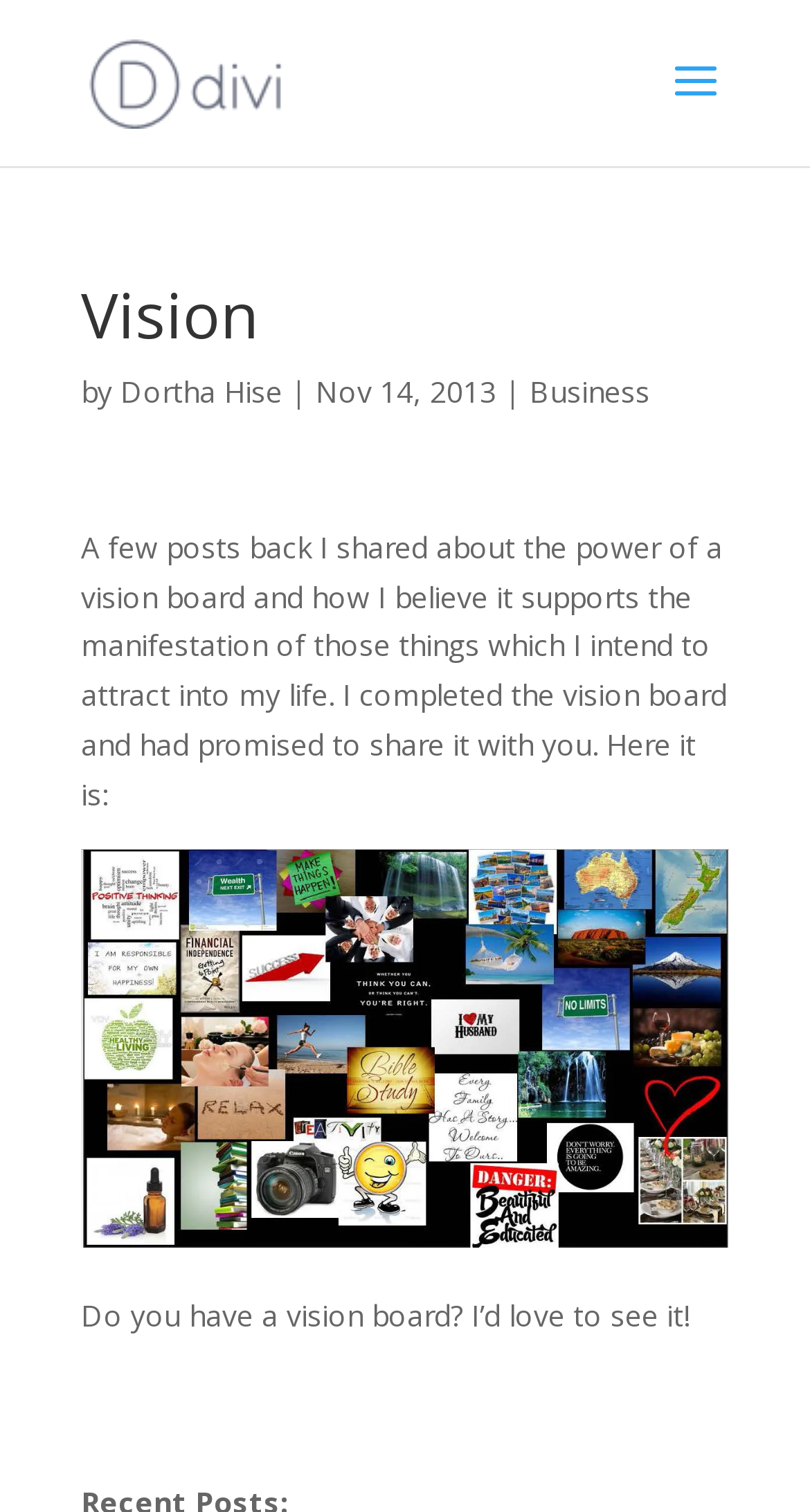What is the topic of the post?
Using the image provided, answer with just one word or phrase.

Vision board